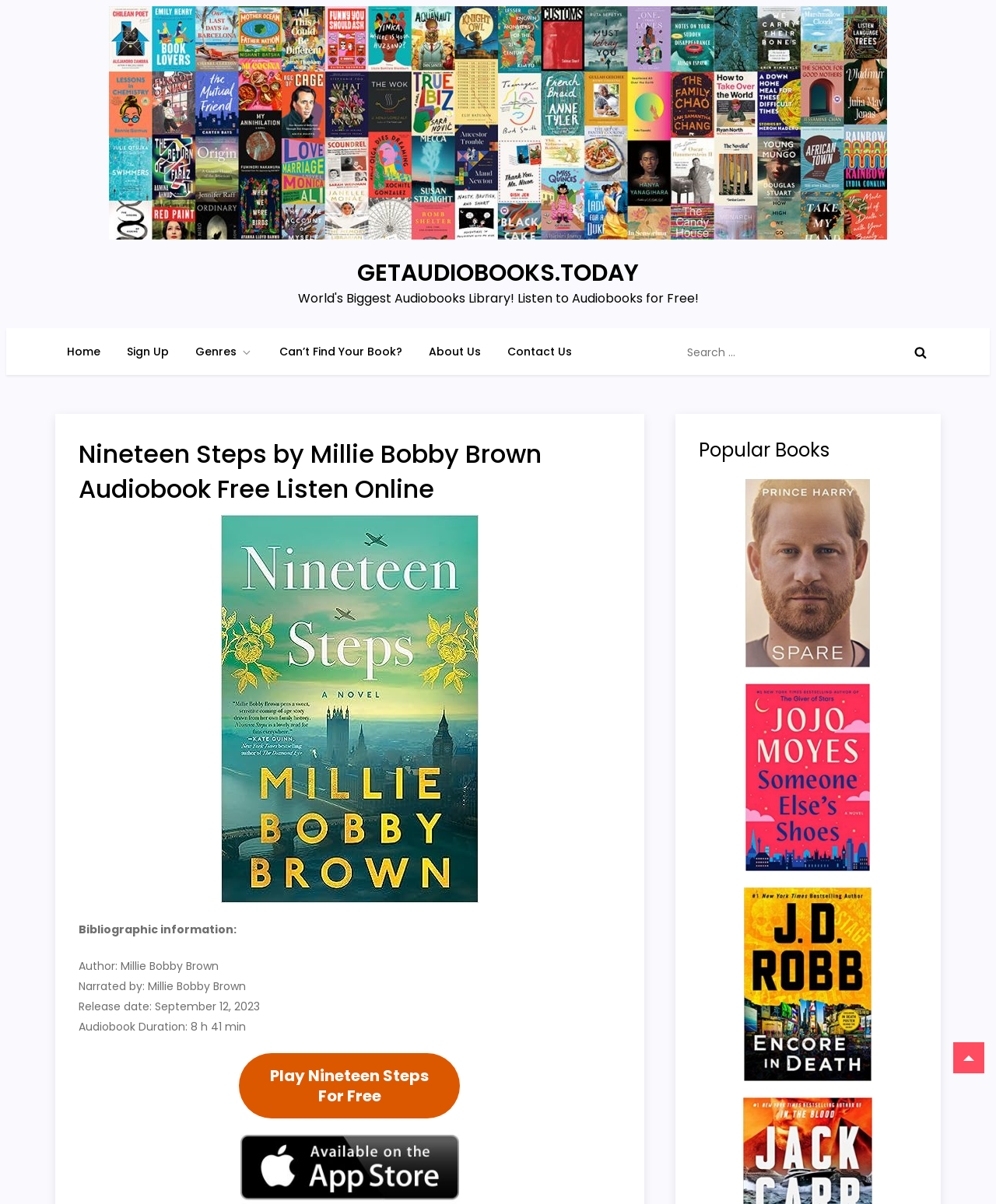Given the element description "GETAUDIOBOOKS.TODAY", identify the bounding box of the corresponding UI element.

[0.359, 0.213, 0.641, 0.24]